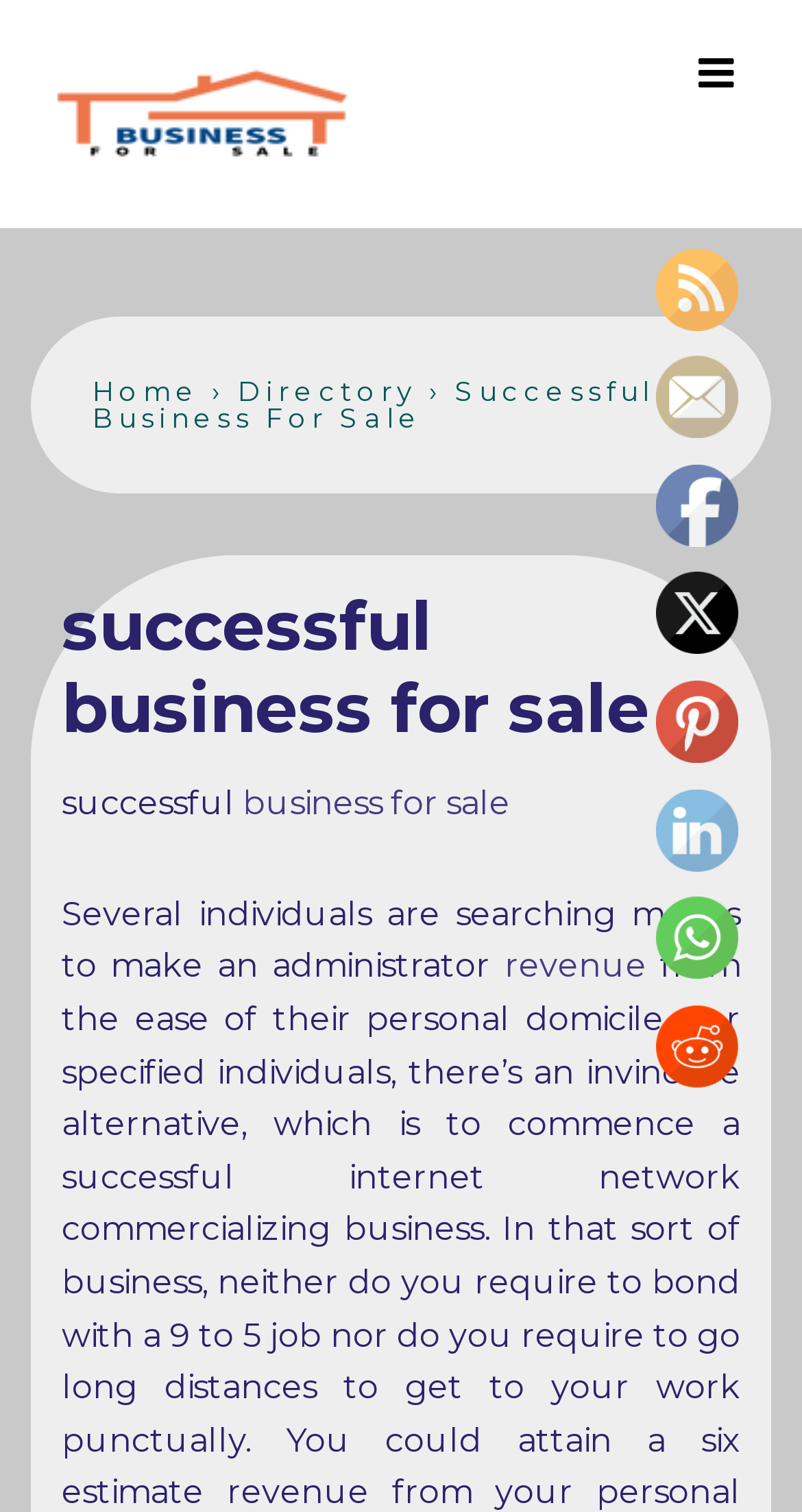Using the provided description: "Menu", find the bounding box coordinates of the corresponding UI element. The output should be four float numbers between 0 and 1, in the format [left, top, right, bottom].

[0.831, 0.019, 0.956, 0.086]